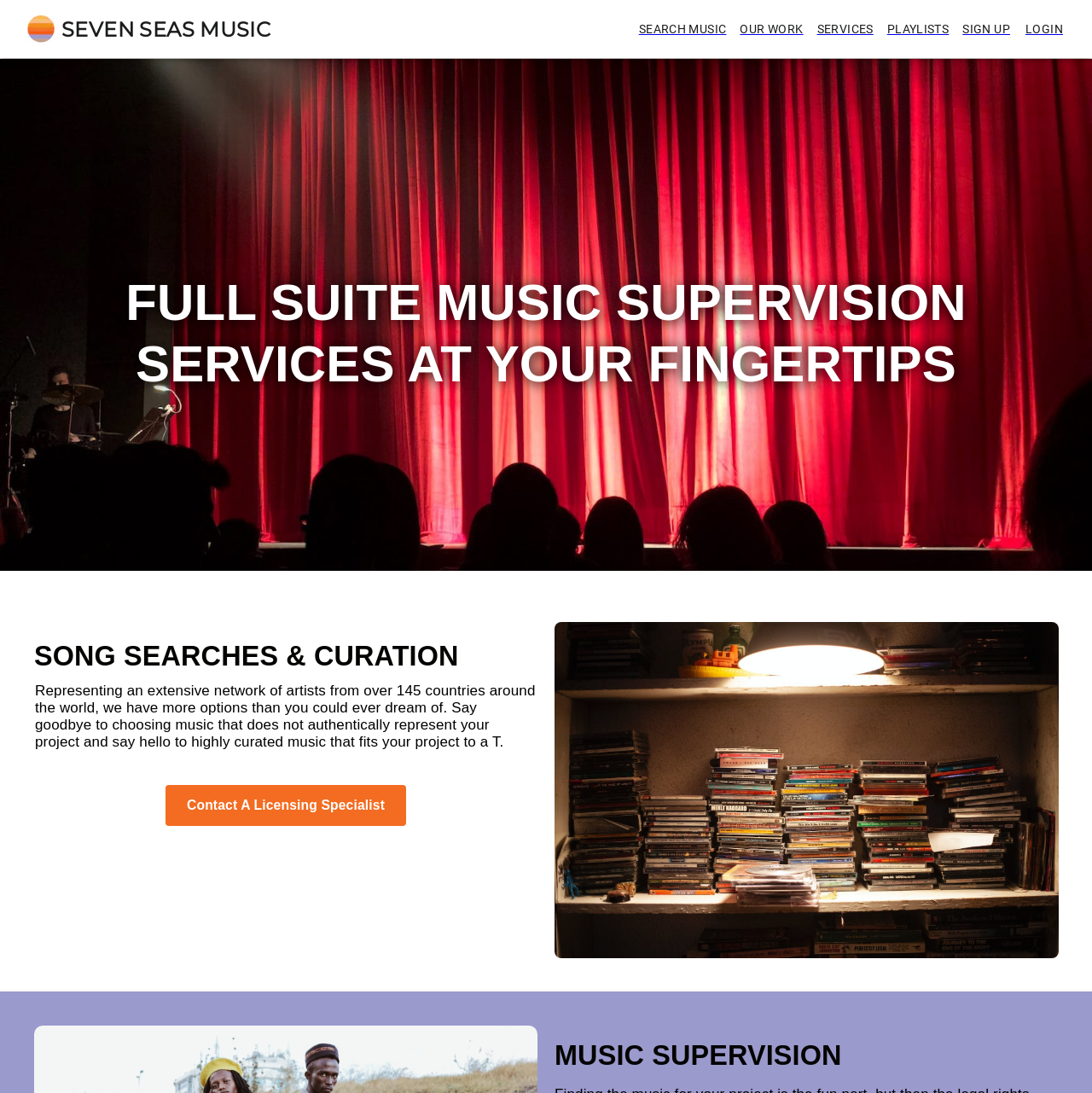Locate the UI element described by Contact A Licensing Specialist and provide its bounding box coordinates. Use the format (top-left x, top-left y, bottom-right x, bottom-right y) with all values as floating point numbers between 0 and 1.

[0.152, 0.718, 0.372, 0.756]